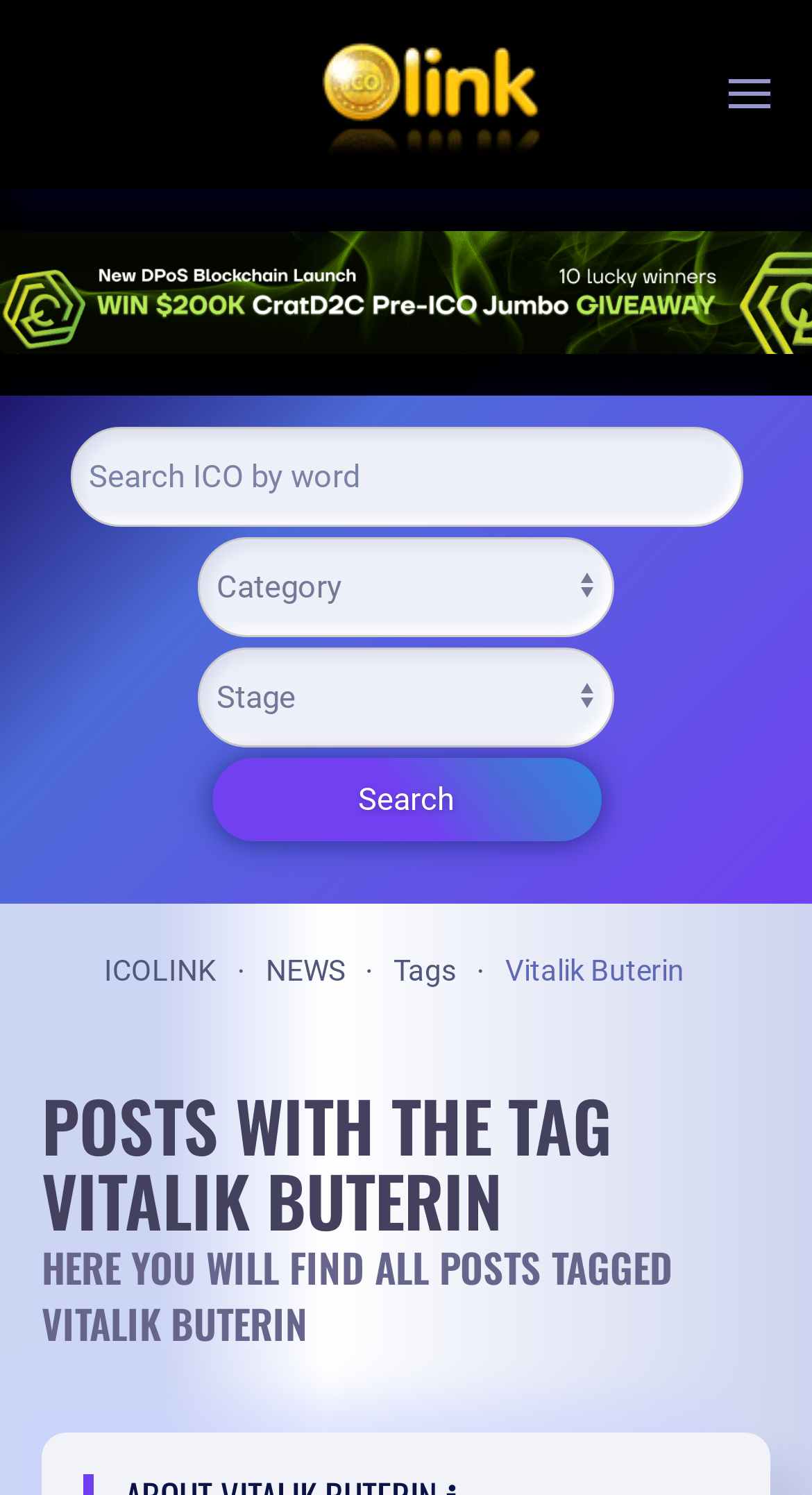Provide a brief response to the question below using a single word or phrase: 
What is the purpose of the textbox?

Search ICO by word